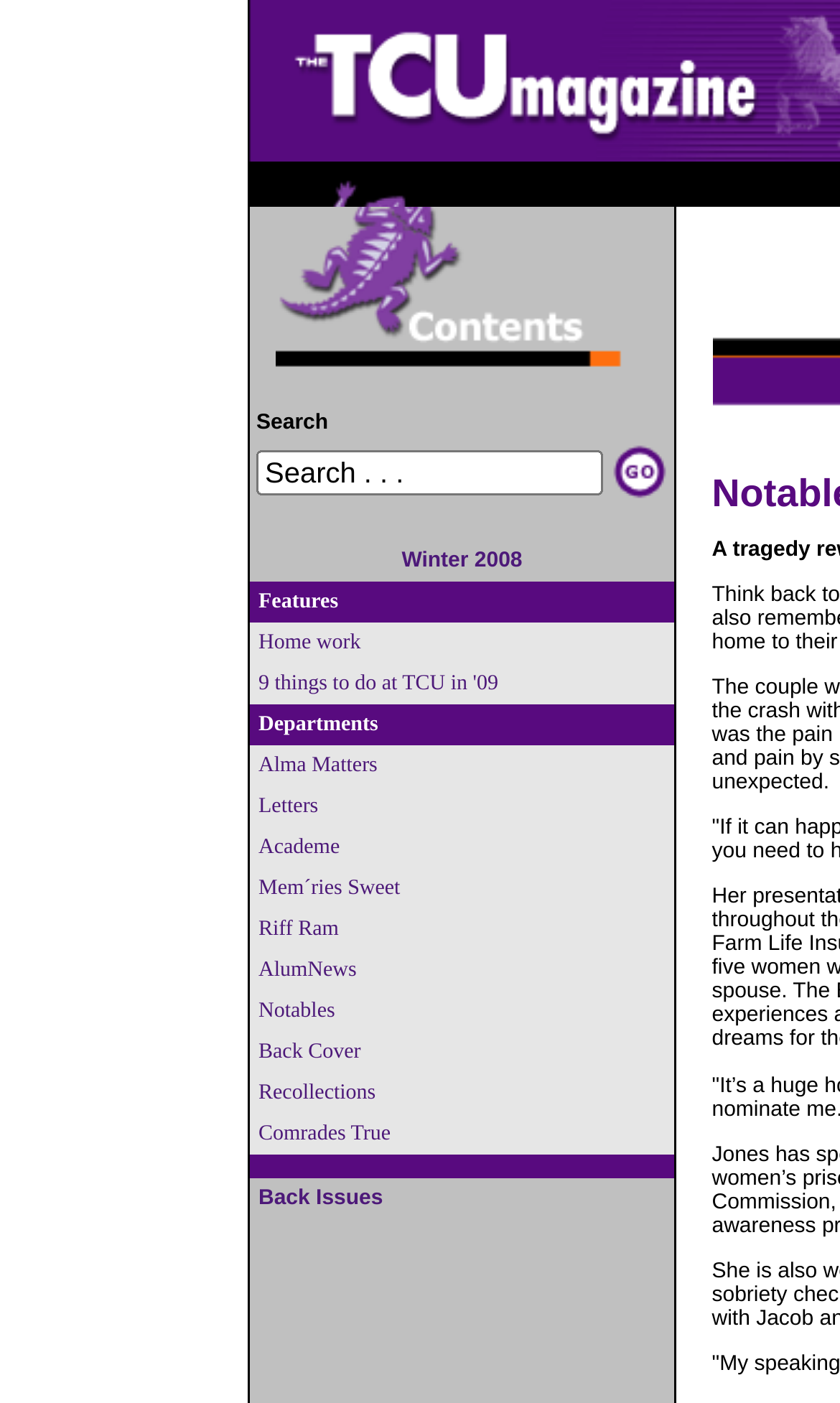Give a detailed account of the webpage's layout and content.

The webpage is titled "TCU Magazine" and features a layout with multiple sections and elements. At the top, there are two small images side by side, taking up about a quarter of the screen width. Below these images, there is a search bar with a "Search" label and a "Submit" button to its right.

To the right of the search bar, there is a table with multiple rows, each containing a link to a different article or section. The links are labeled with titles such as "Winter 2008", "Features", "Home work", and "9 things to do at TCU in '09", among others. These links are arranged in a vertical list, taking up about half of the screen height.

There are a total of 14 links in this table, each with a distinct title. The links are evenly spaced and aligned to the left, with a small gap between each row. The table itself takes up about three-quarters of the screen width.

At the bottom of the page, there is another image, which appears to be a decorative element or a separator. It is centered horizontally and takes up about a quarter of the screen width.

Overall, the webpage has a clean and organized layout, with a focus on presenting multiple articles and sections in a clear and easy-to-navigate manner.